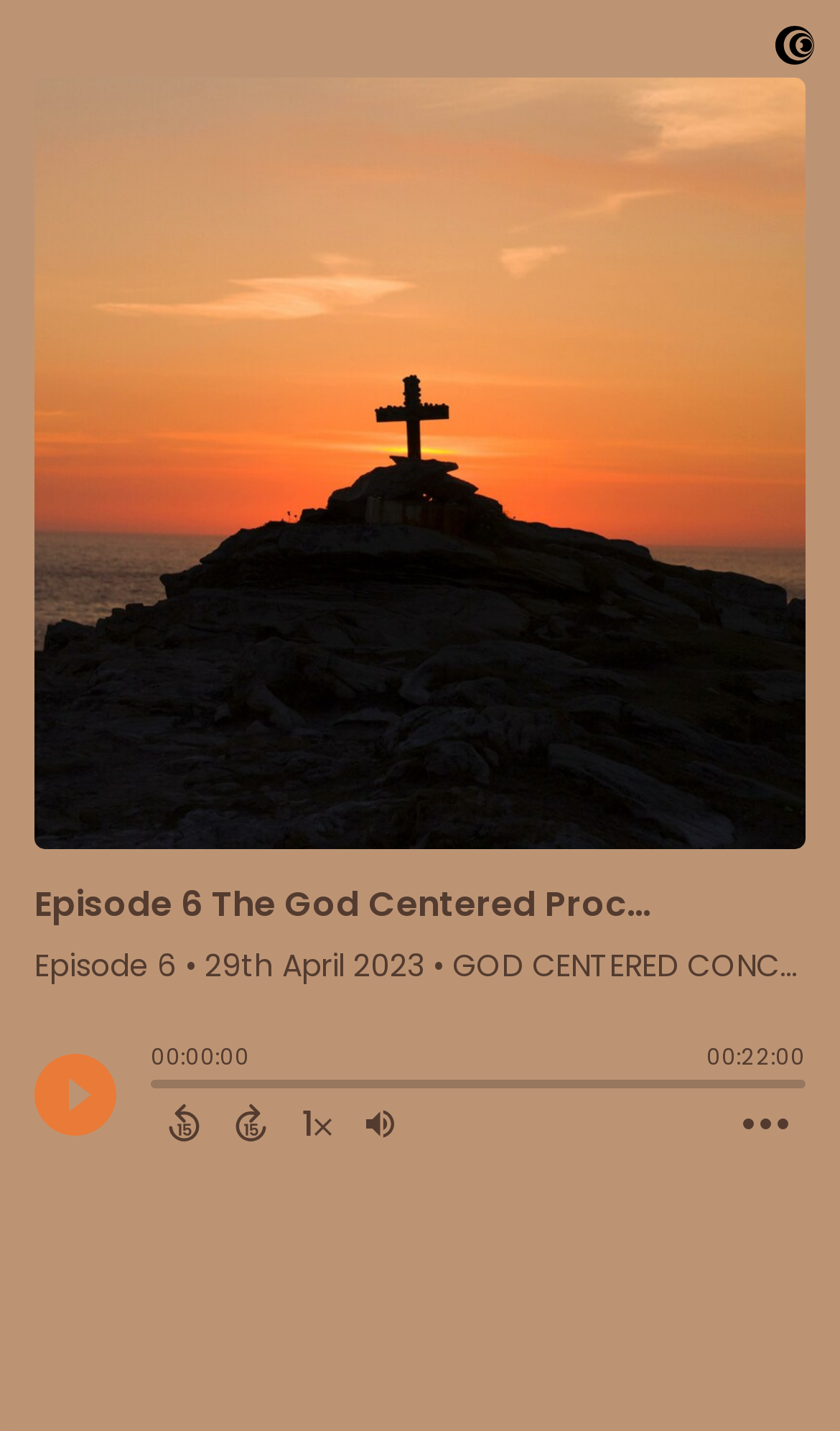Given the element description 1, identify the bounding box coordinates for the UI element on the webpage screenshot. The format should be (top-left x, top-left y, bottom-right x, bottom-right y), with values between 0 and 1.

[0.338, 0.767, 0.415, 0.803]